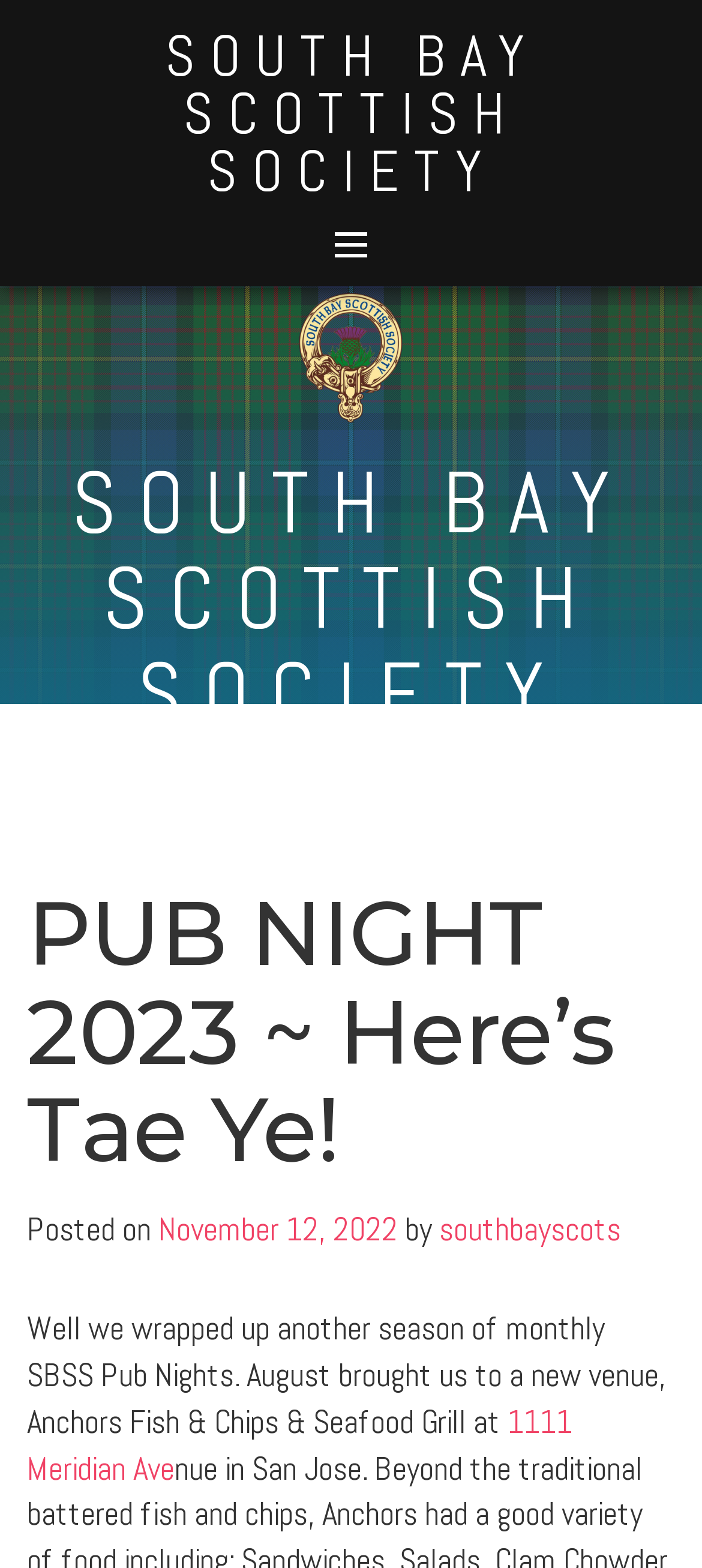Give a one-word or short phrase answer to this question: 
What is the name of the society?

South Bay Scottish Society